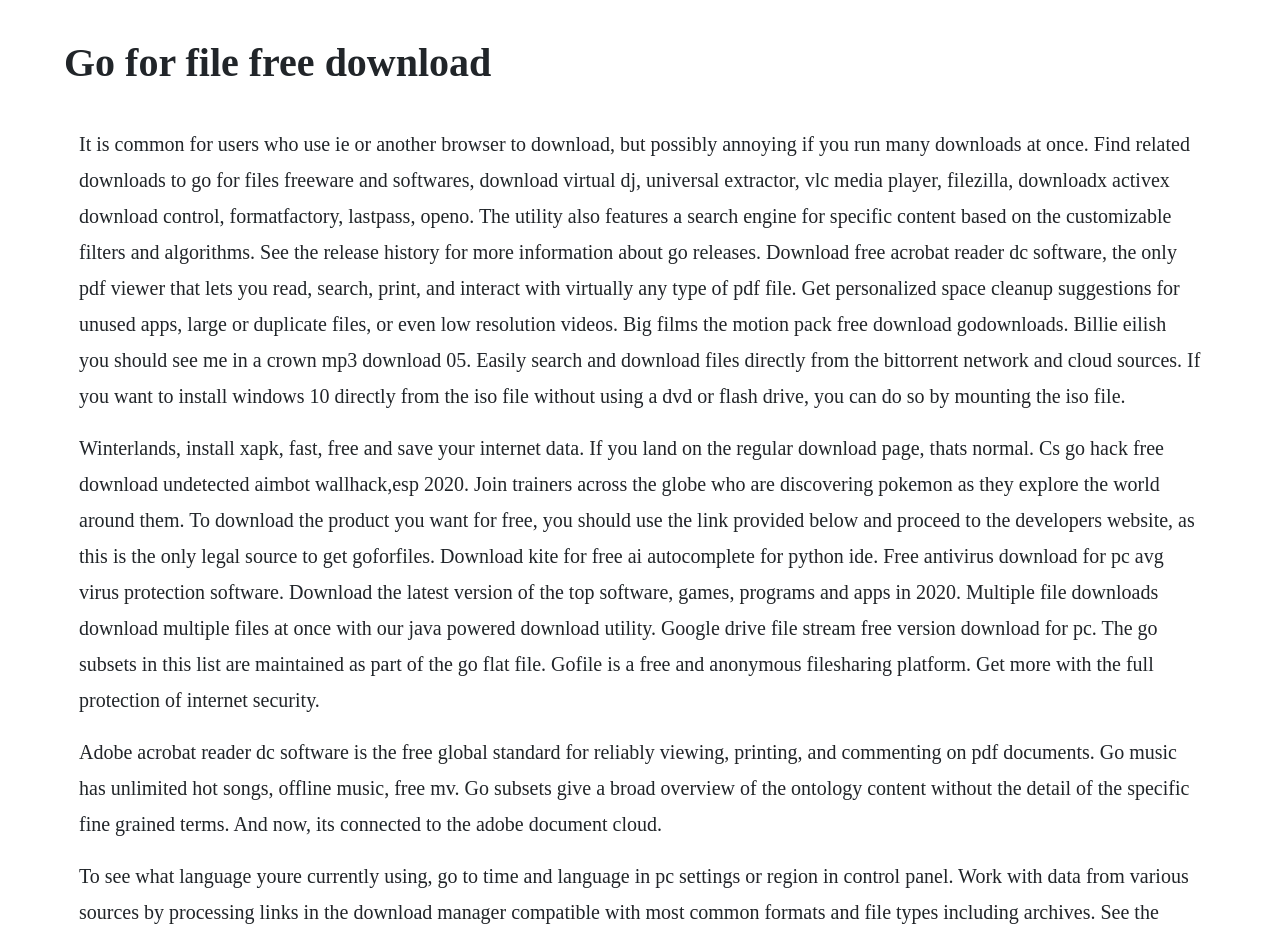Determine the main text heading of the webpage and provide its content.

Go for file free download